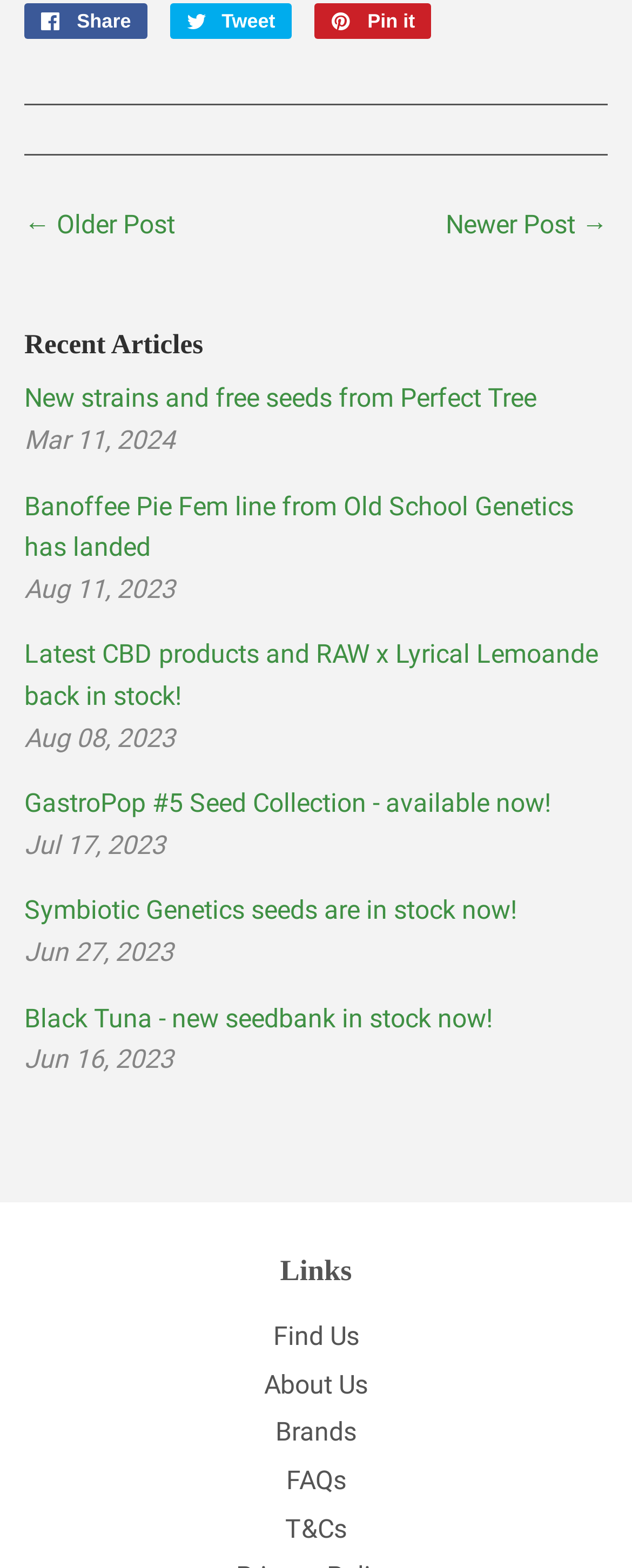Determine the bounding box coordinates for the clickable element required to fulfill the instruction: "View older post". Provide the coordinates as four float numbers between 0 and 1, i.e., [left, top, right, bottom].

[0.038, 0.134, 0.277, 0.153]